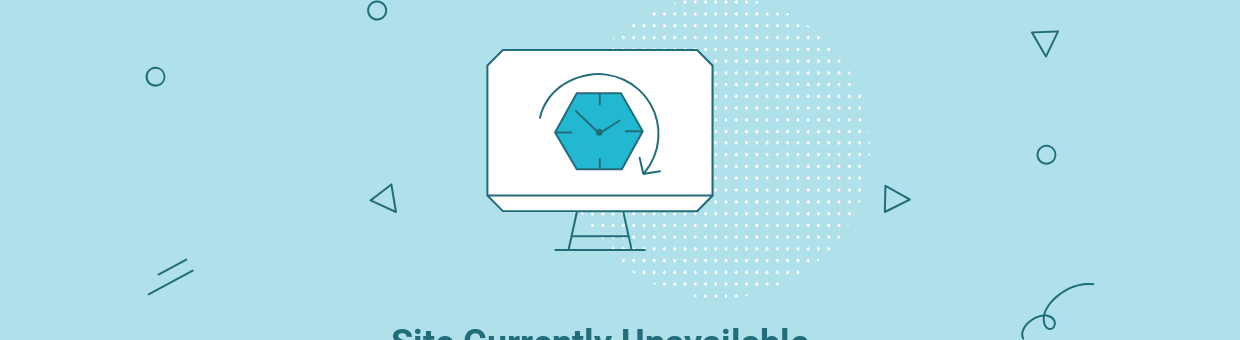What is the font style of the message?
Using the image, answer in one word or phrase.

Bold